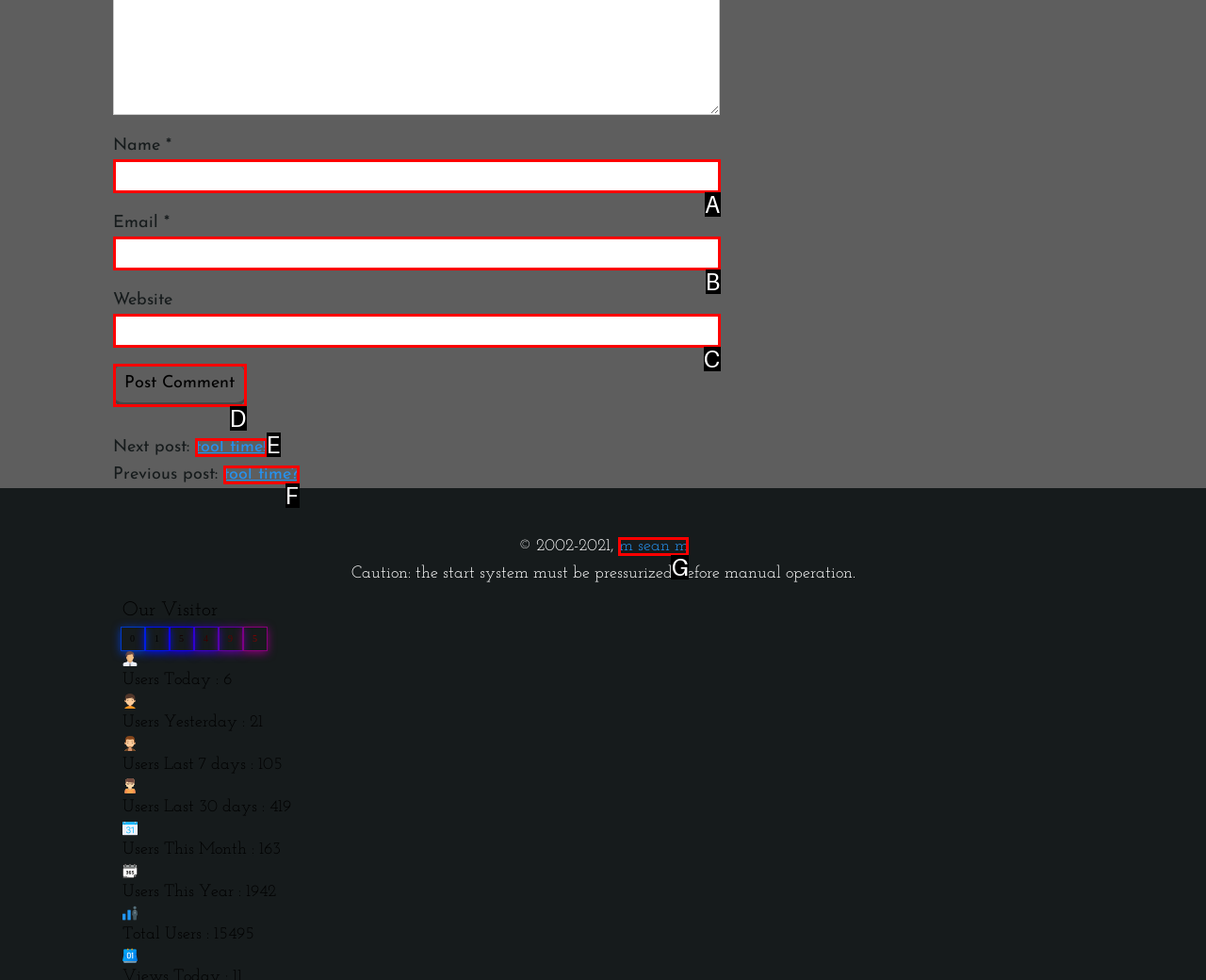Tell me which one HTML element best matches the description: tool time? Answer with the option's letter from the given choices directly.

F